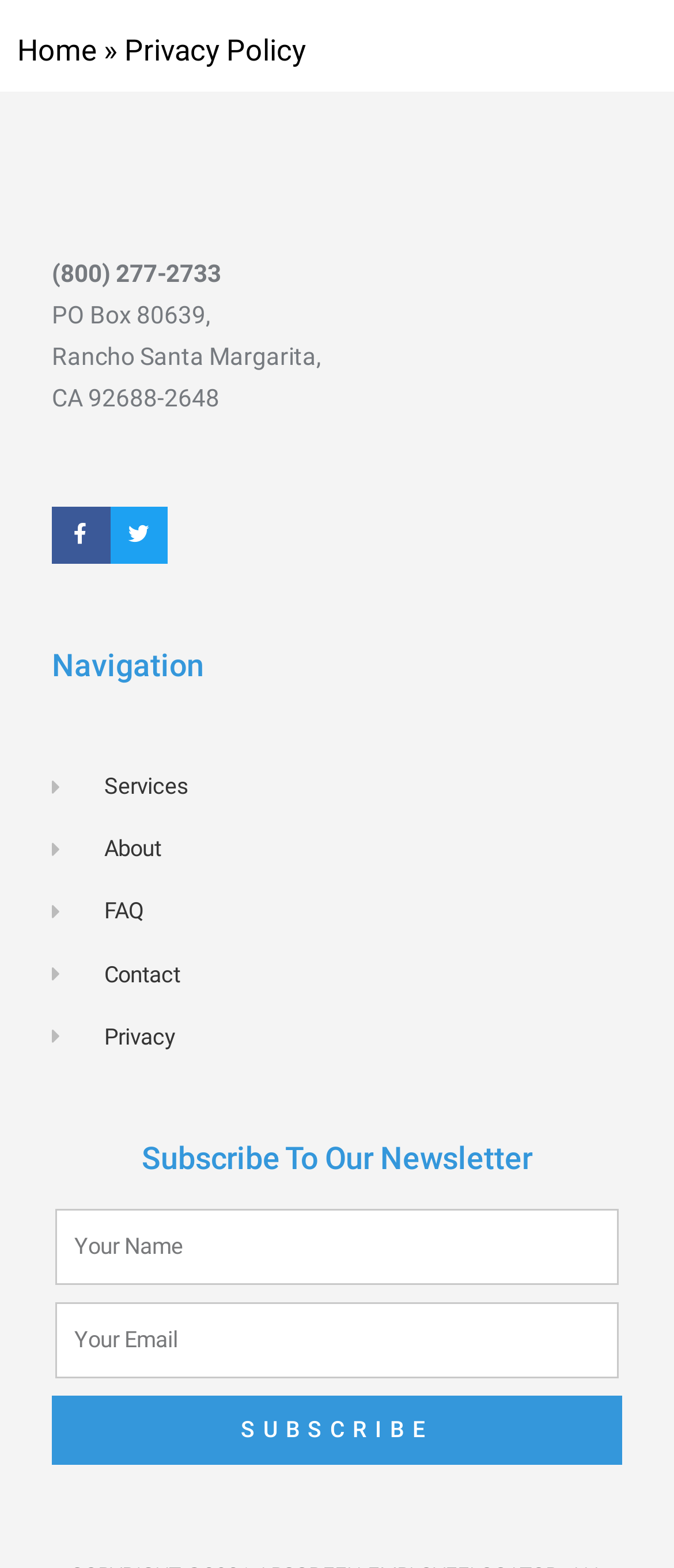What is the address listed on the webpage?
Could you answer the question with a detailed and thorough explanation?

I found the address by looking at the static text elements in the contentinfo section, where I found the text 'PO Box 80639,' at coordinates [0.077, 0.192, 0.313, 0.21], 'Rancho Santa Margarita,' at coordinates [0.077, 0.218, 0.477, 0.236], and 'CA 92688-2648' at coordinates [0.077, 0.245, 0.326, 0.262].